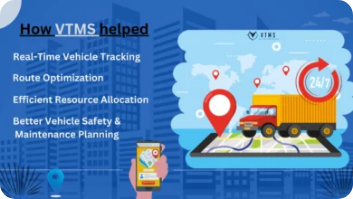What is the color of the truck?
Provide a short answer using one word or a brief phrase based on the image.

Red